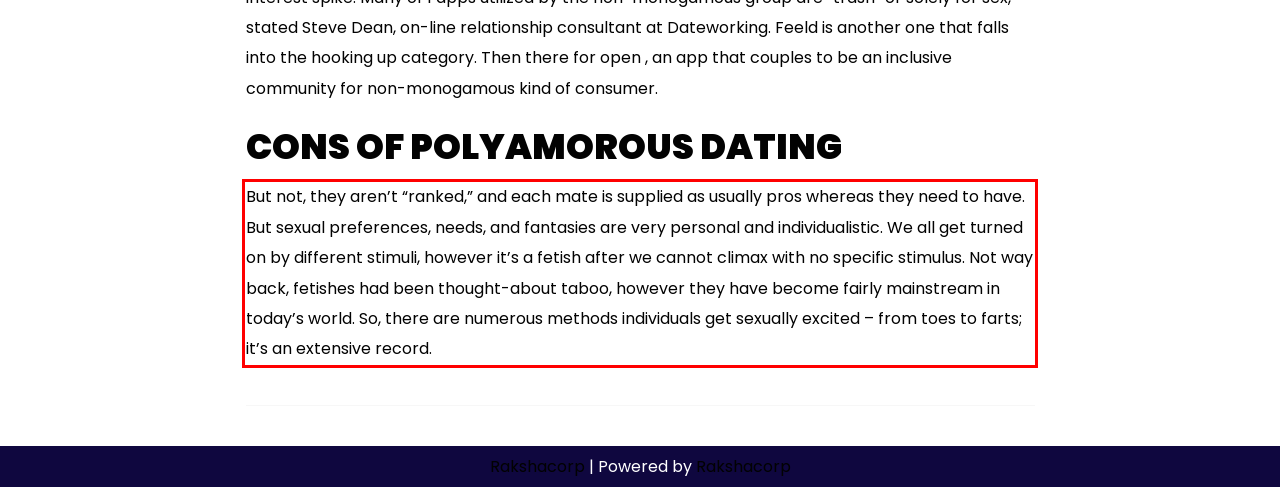You are provided with a webpage screenshot that includes a red rectangle bounding box. Extract the text content from within the bounding box using OCR.

But not, they aren’t “ranked,” and each mate is supplied as usually pros whereas they need to have. But sexual preferences, needs, and fantasies are very personal and individualistic. We all get turned on by different stimuli, however it’s a fetish after we cannot climax with no specific stimulus. Not way back, fetishes had been thought-about taboo, however they have become fairly mainstream in today’s world. So, there are numerous methods individuals get sexually excited – from toes to farts; it’s an extensive record.